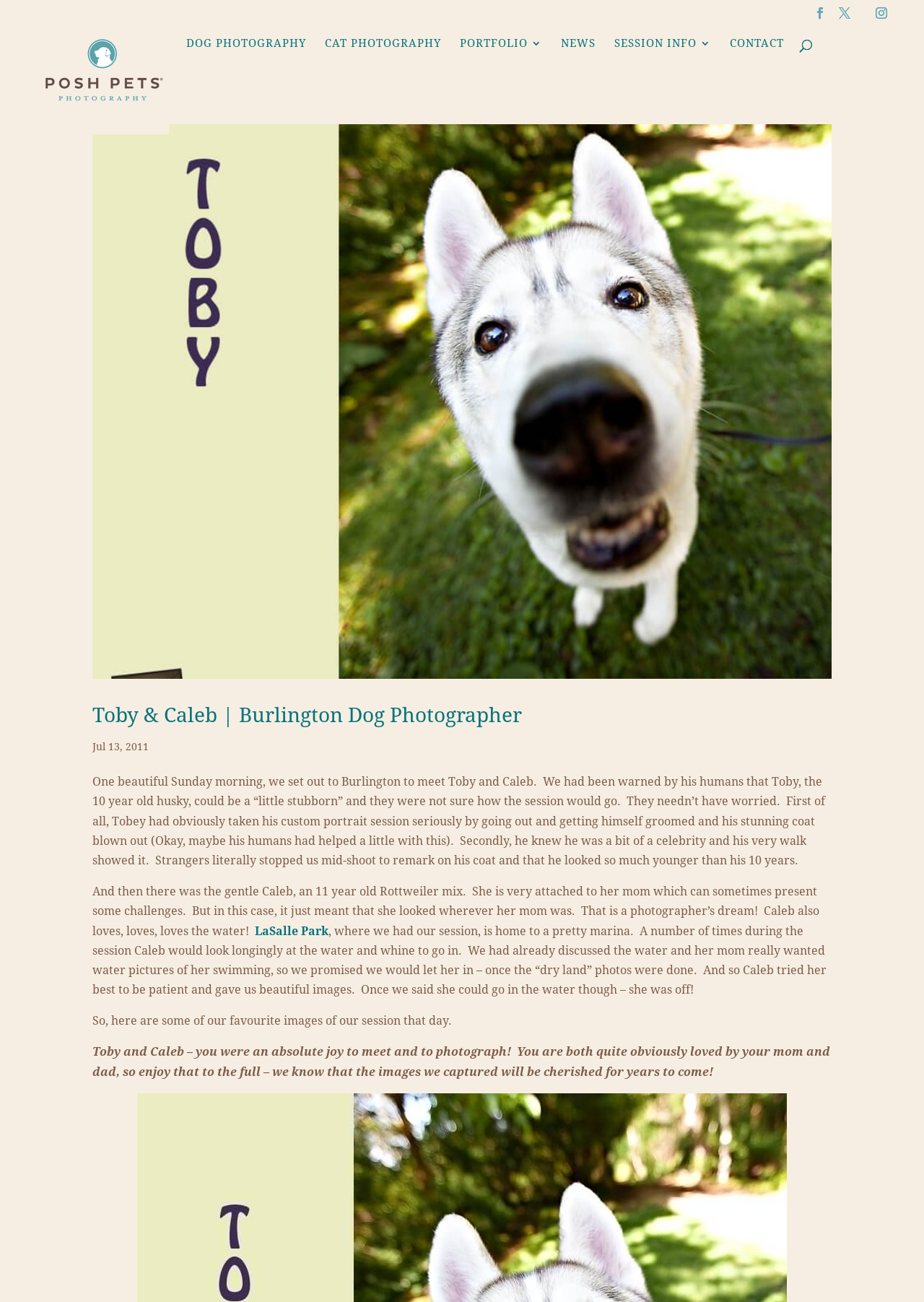Where was the photo session with Toby and Caleb held?
Kindly offer a detailed explanation using the data available in the image.

According to the text, the photo session with Toby and Caleb was held at LaSalle Park, which is home to a pretty marina and where Caleb loves to swim.